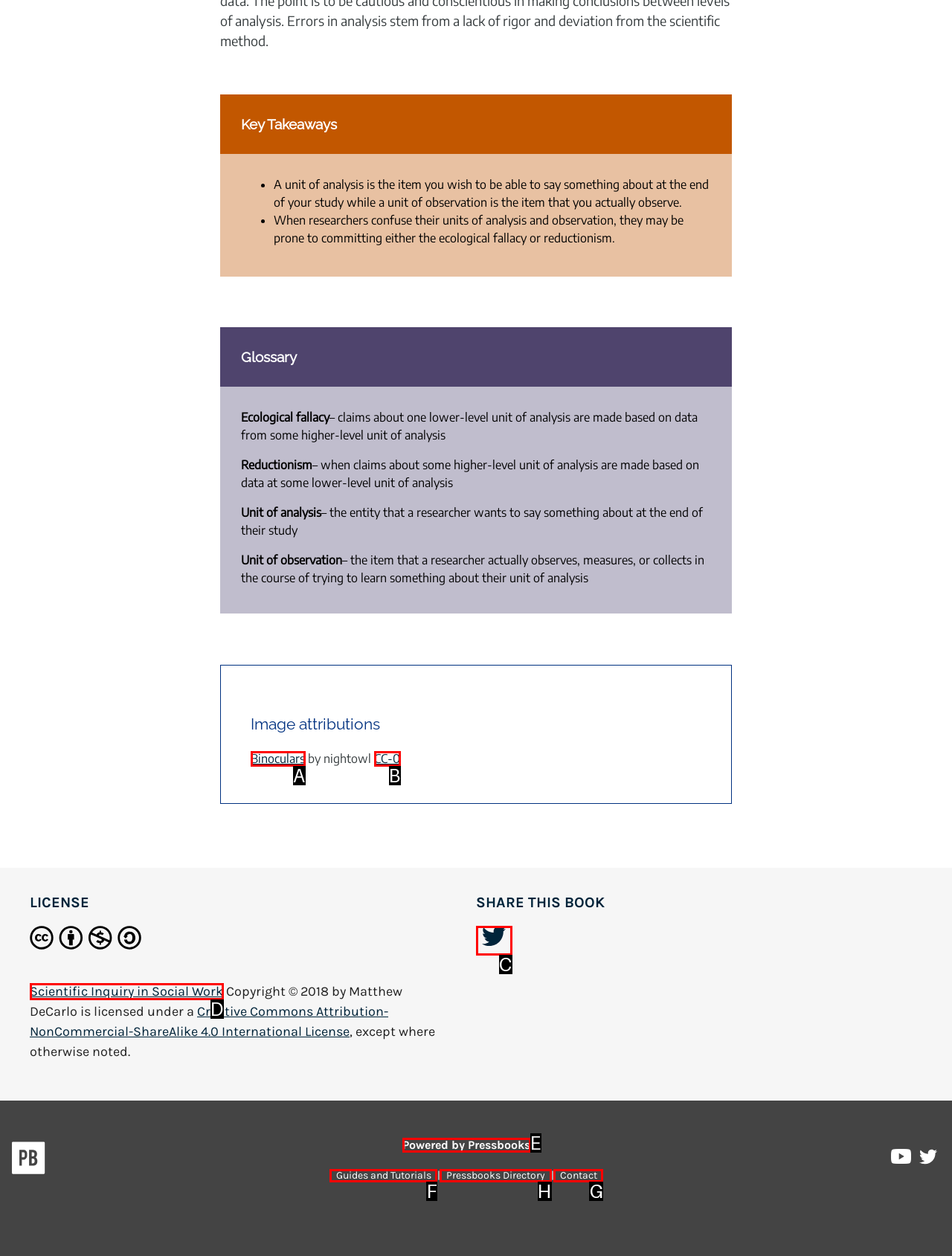Determine which letter corresponds to the UI element to click for this task: Visit the Pressbooks Directory
Respond with the letter from the available options.

H